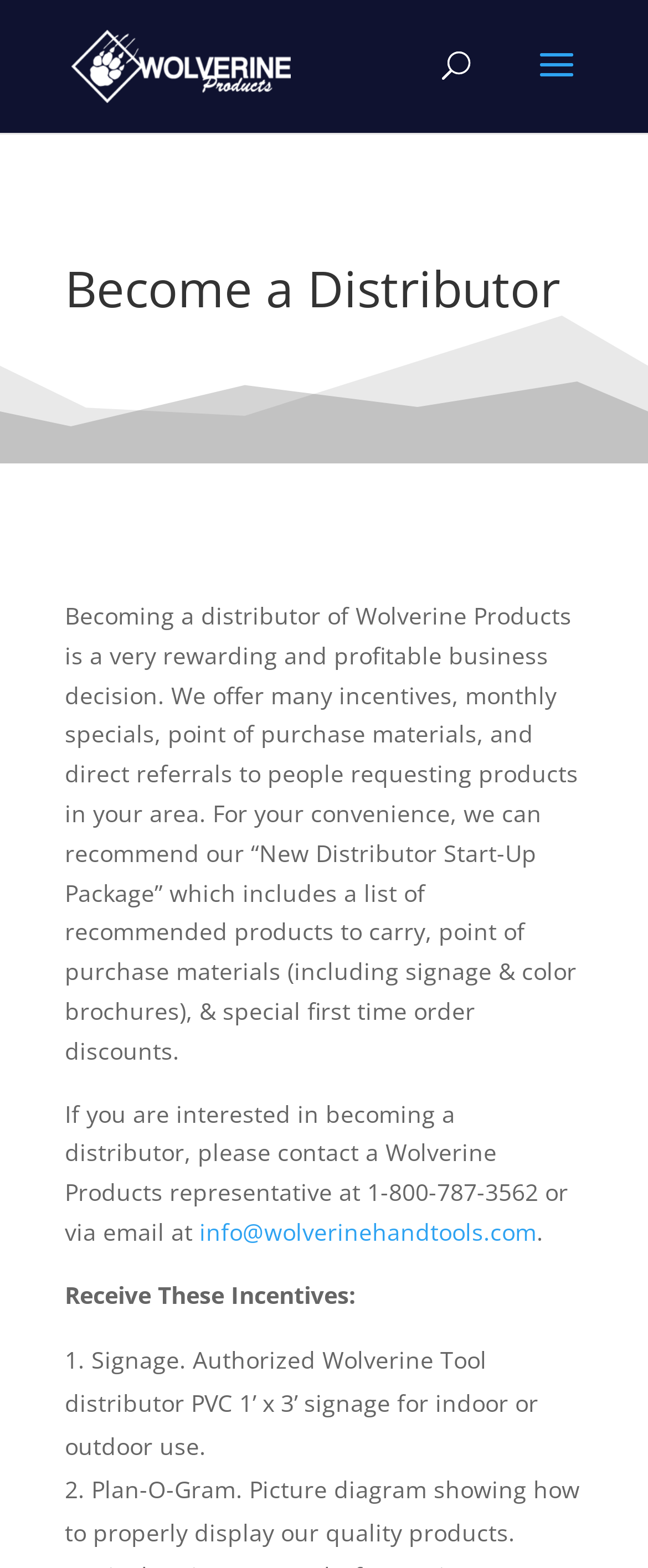What is the email address to contact?
Answer the question in as much detail as possible.

I found the email address by reading the text that says 'If you are interested in becoming a distributor, please contact a Wolverine Products representative at ... or via email at ...' and then I saw the email address.